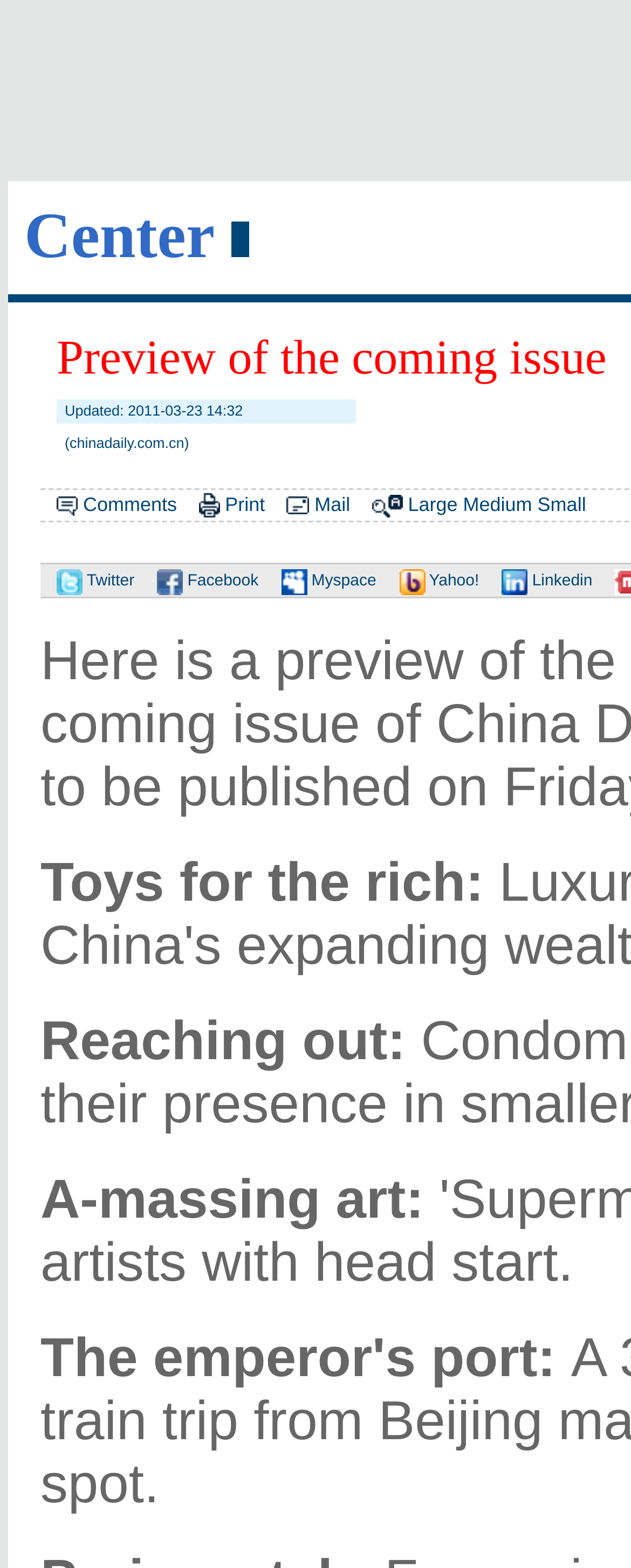What is the purpose of the image buttons?
Using the image as a reference, answer the question in detail.

I found the purpose of the image buttons by looking at the links and their corresponding images below the news article. The links are 'Comments', 'Print', 'Mail', and social media platforms, which suggest that the image buttons are for sharing the article.